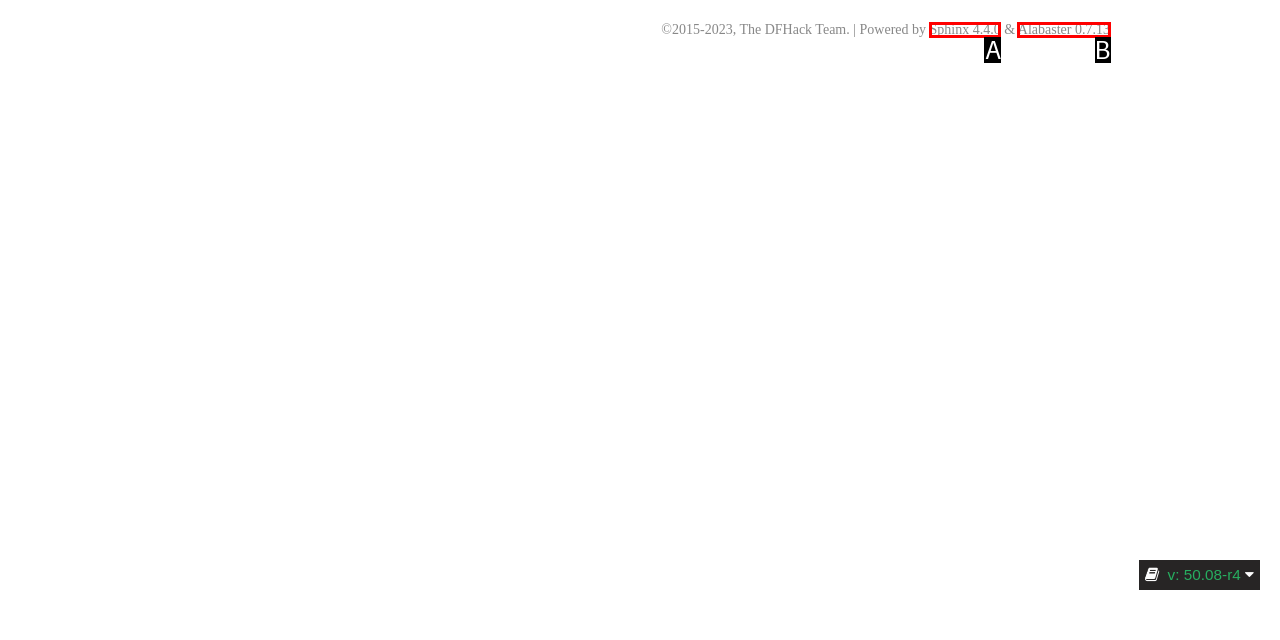Based on the provided element description: Sphinx 4.4.0, identify the best matching HTML element. Respond with the corresponding letter from the options shown.

A